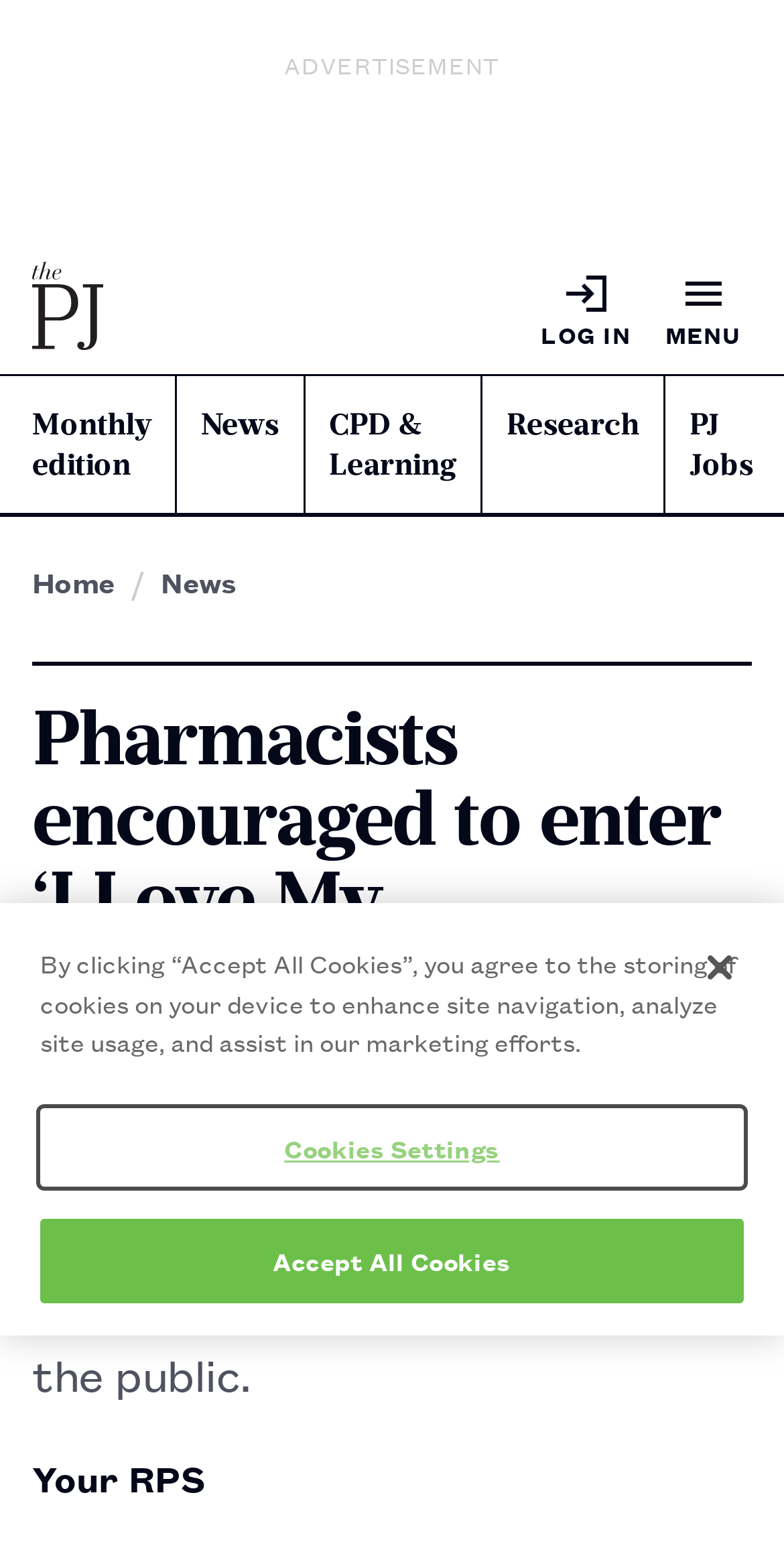Using the provided element description: "News", determine the bounding box coordinates of the corresponding UI element in the screenshot.

[0.226, 0.243, 0.386, 0.305]